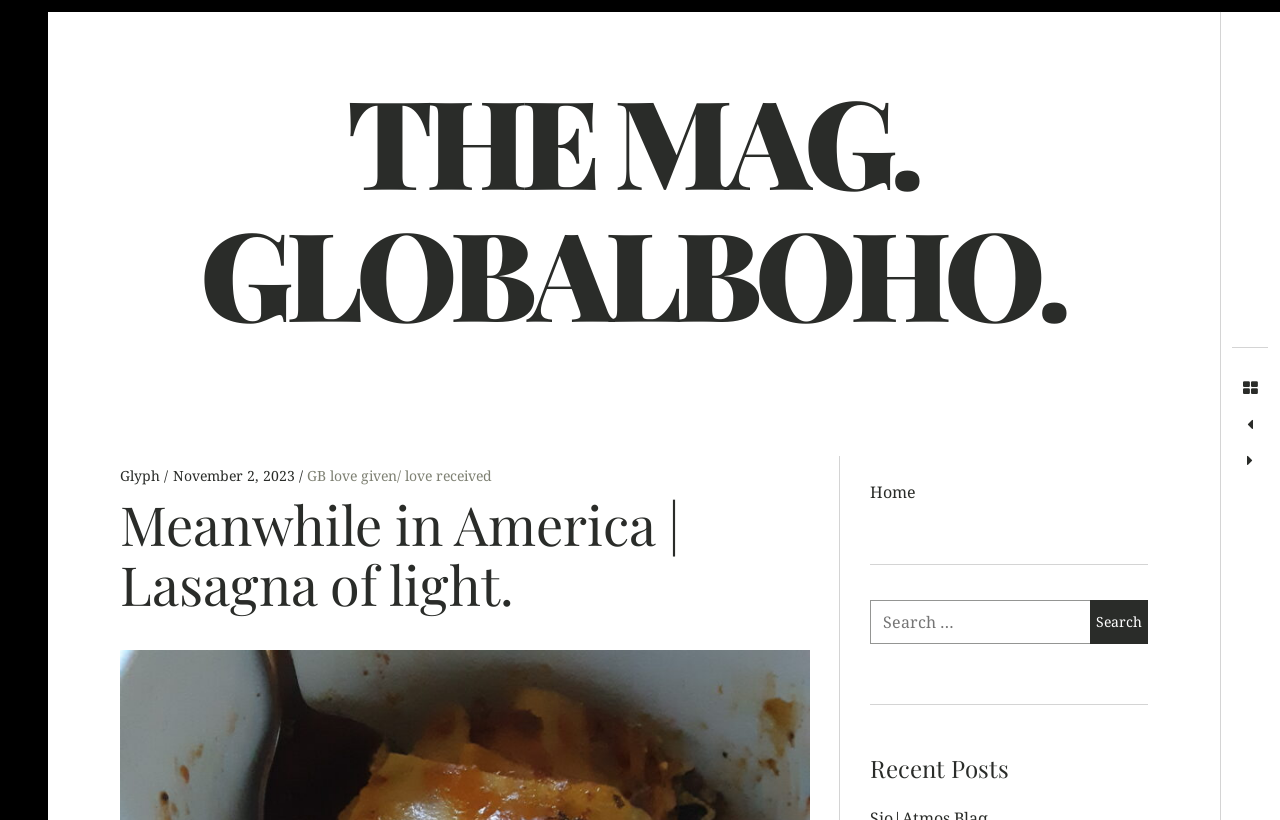Provide a brief response to the question below using one word or phrase:
What is the date of the post?

November 2, 2023